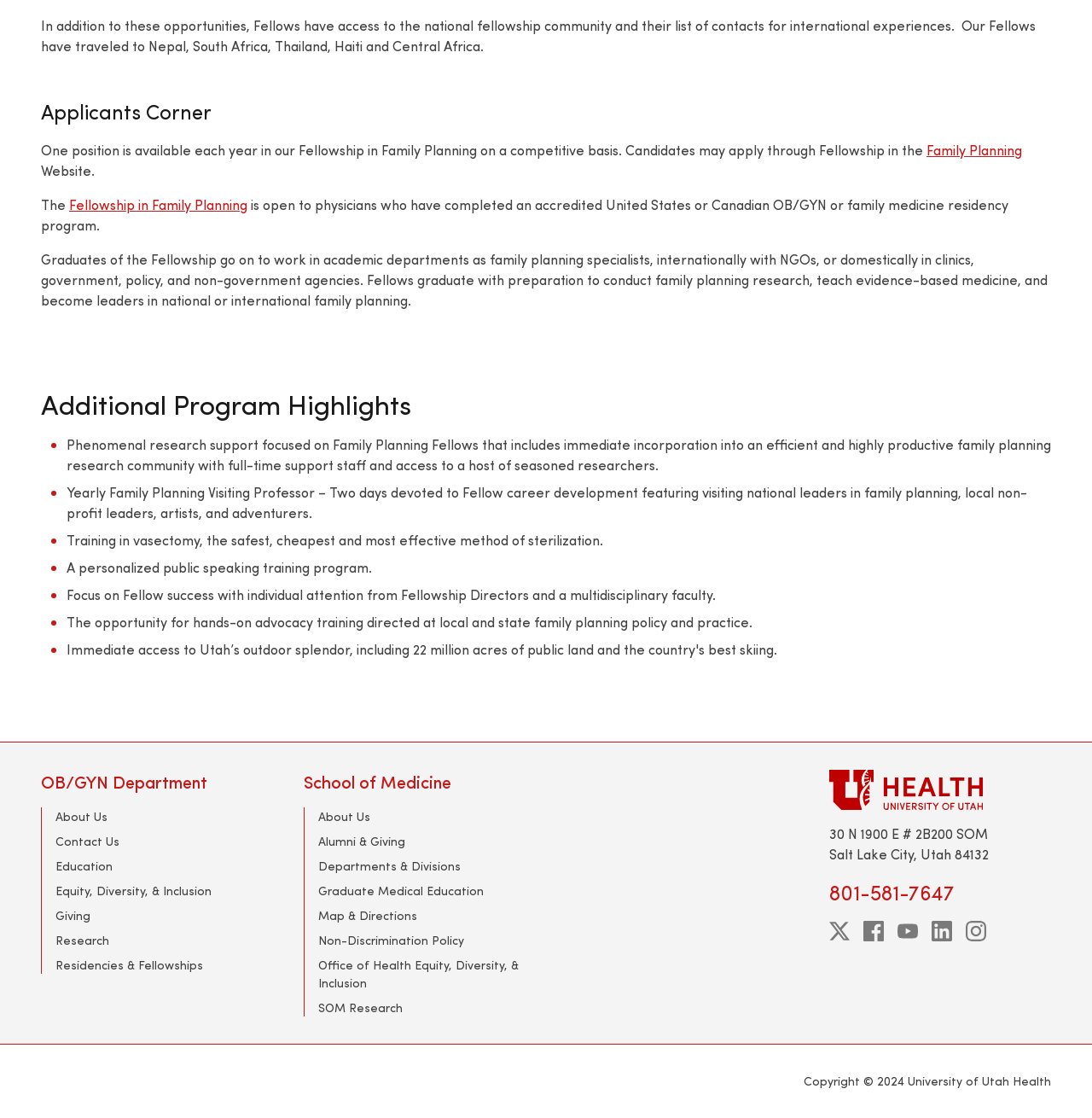Provide a one-word or short-phrase response to the question:
What is the focus of the Fellowship in Family Planning?

Family Planning